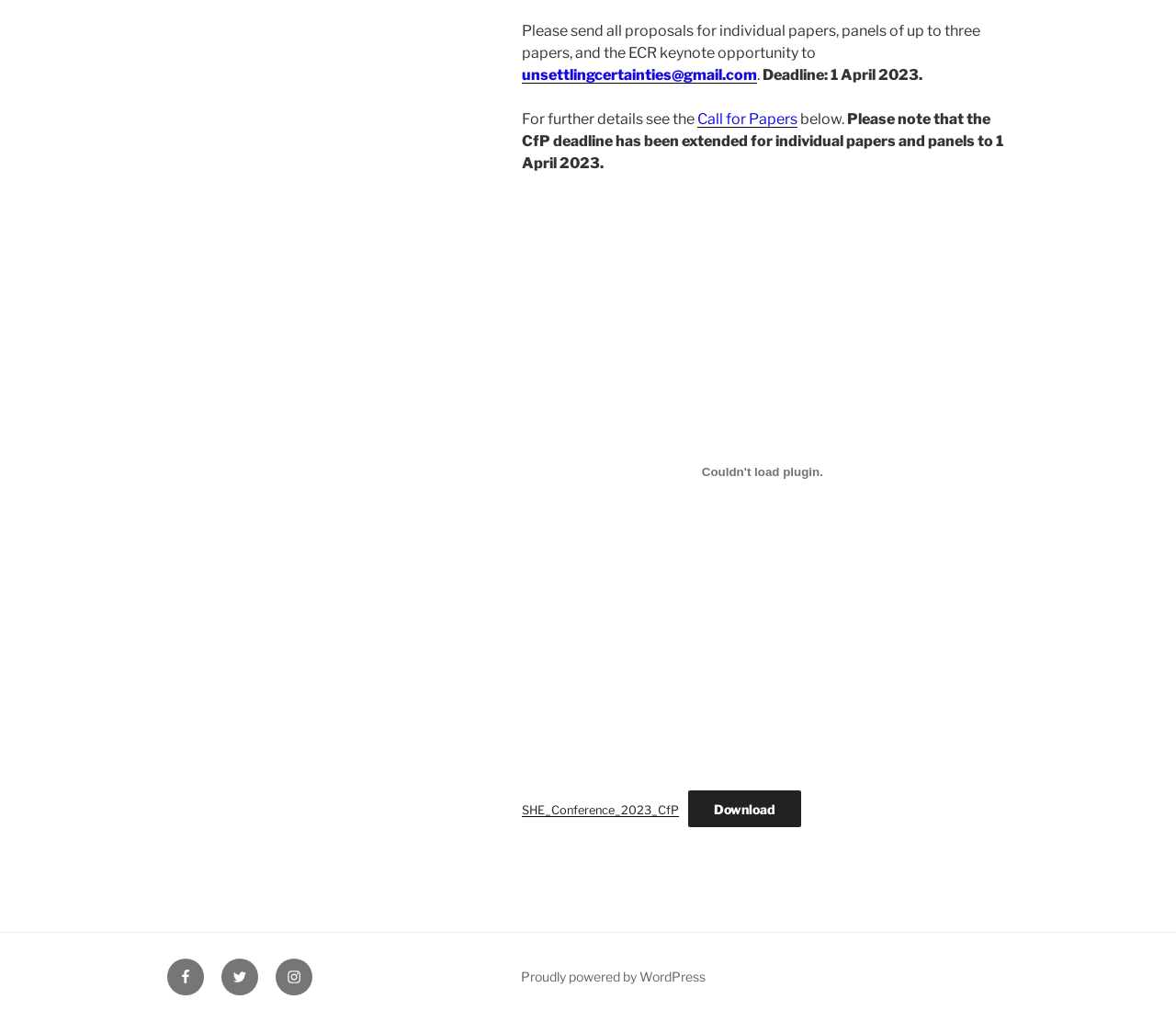Using the webpage screenshot, find the UI element described by Discover more. Provide the bounding box coordinates in the format (top-left x, top-left y, bottom-right x, bottom-right y), ensuring all values are floating point numbers between 0 and 1.

None